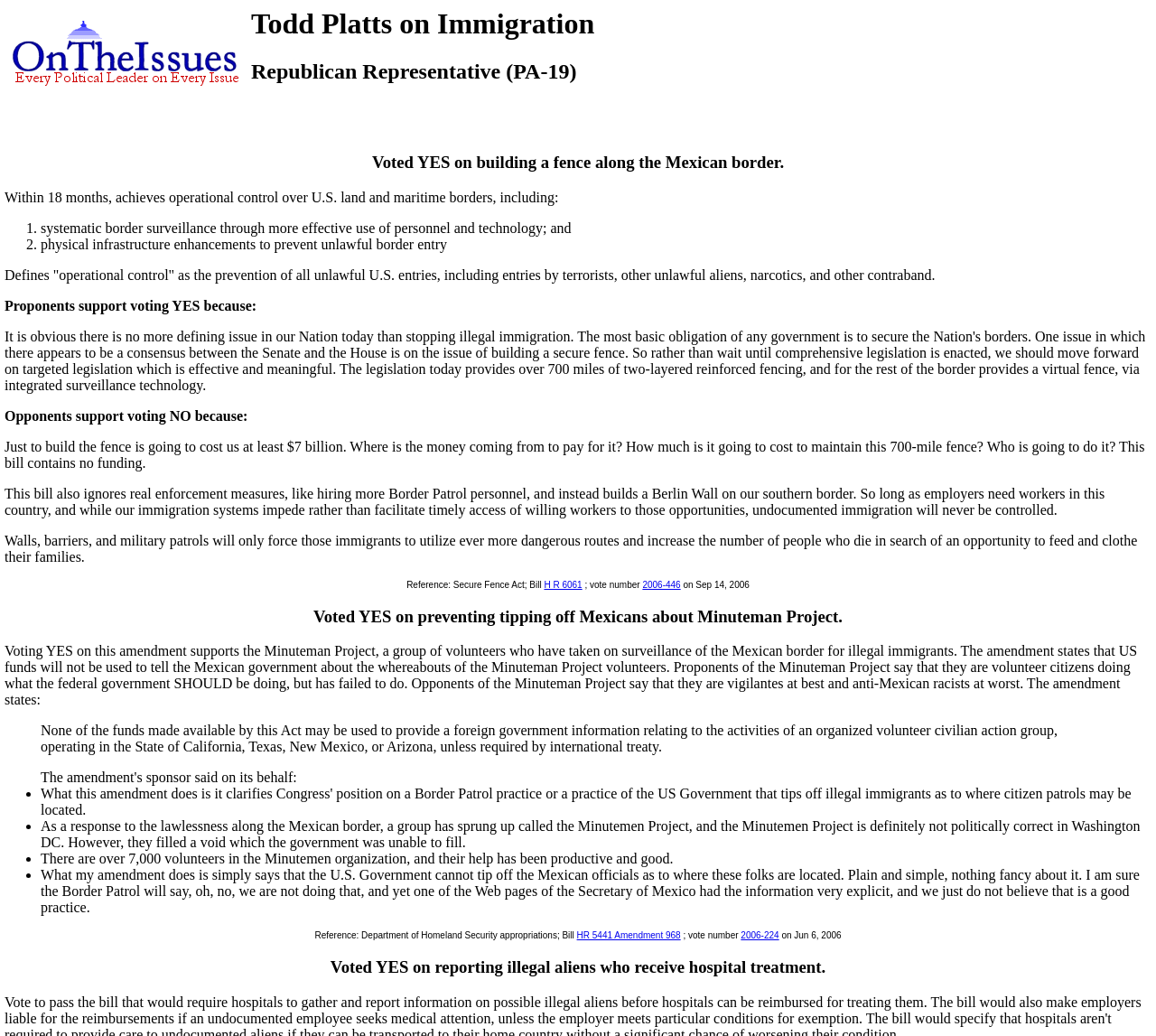Give a short answer using one word or phrase for the question:
What is the purpose of the Secure Fence Act?

To build a fence along the Mexican border